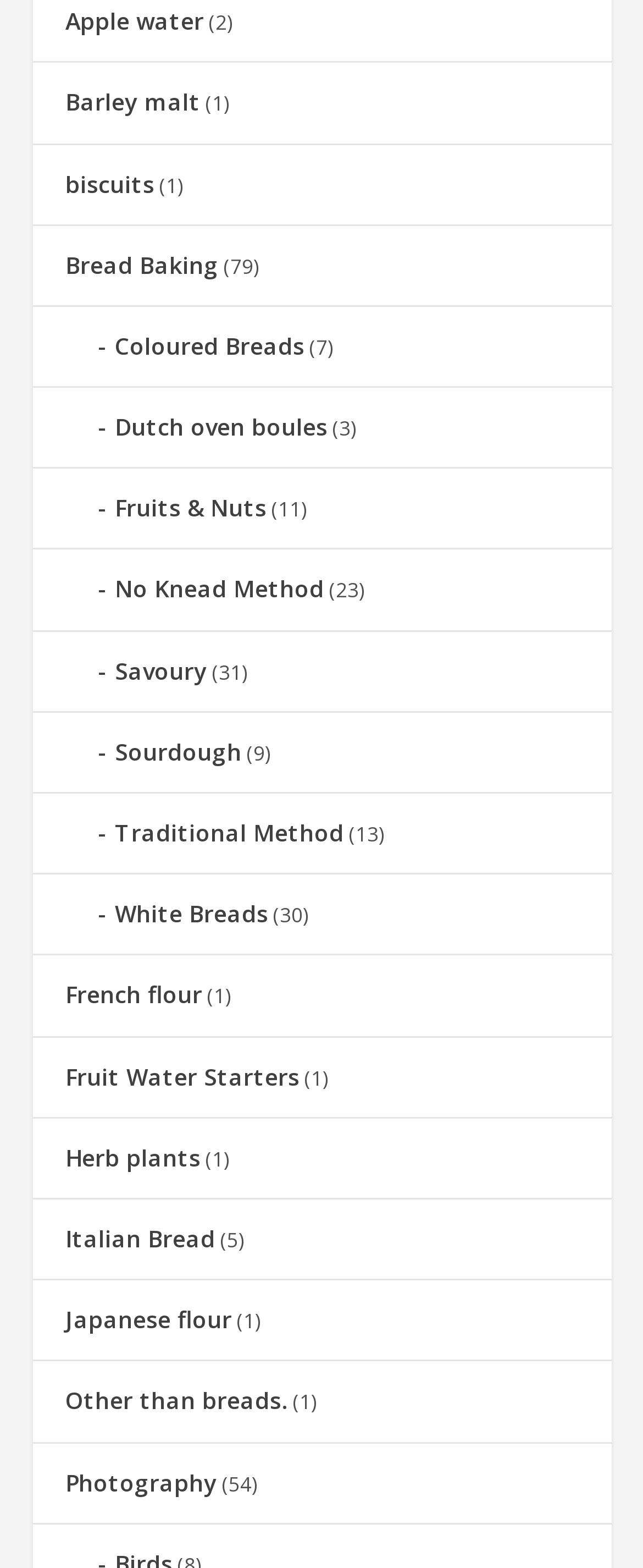Locate the bounding box coordinates of the clickable part needed for the task: "Click on Apple water link".

[0.101, 0.003, 0.317, 0.023]